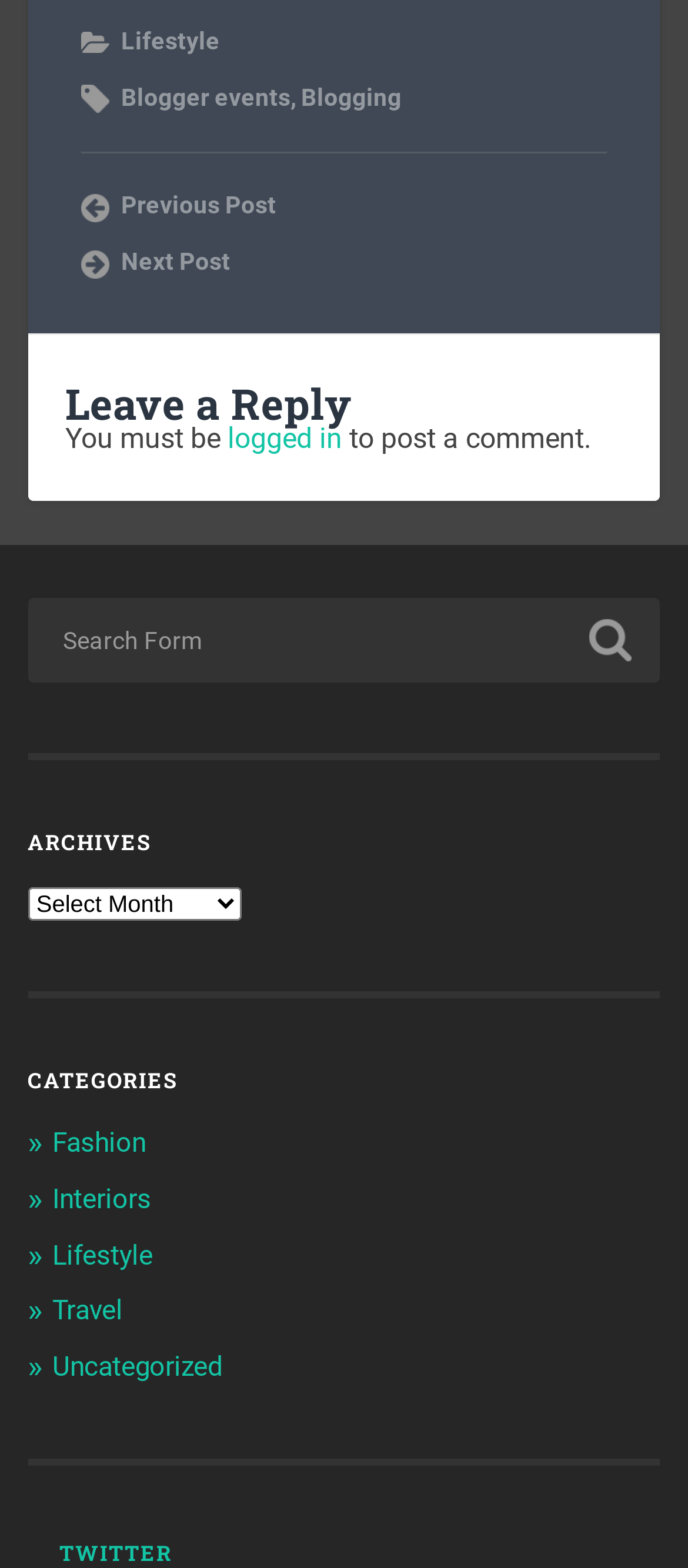How many navigation links are at the top?
Provide a short answer using one word or a brief phrase based on the image.

3